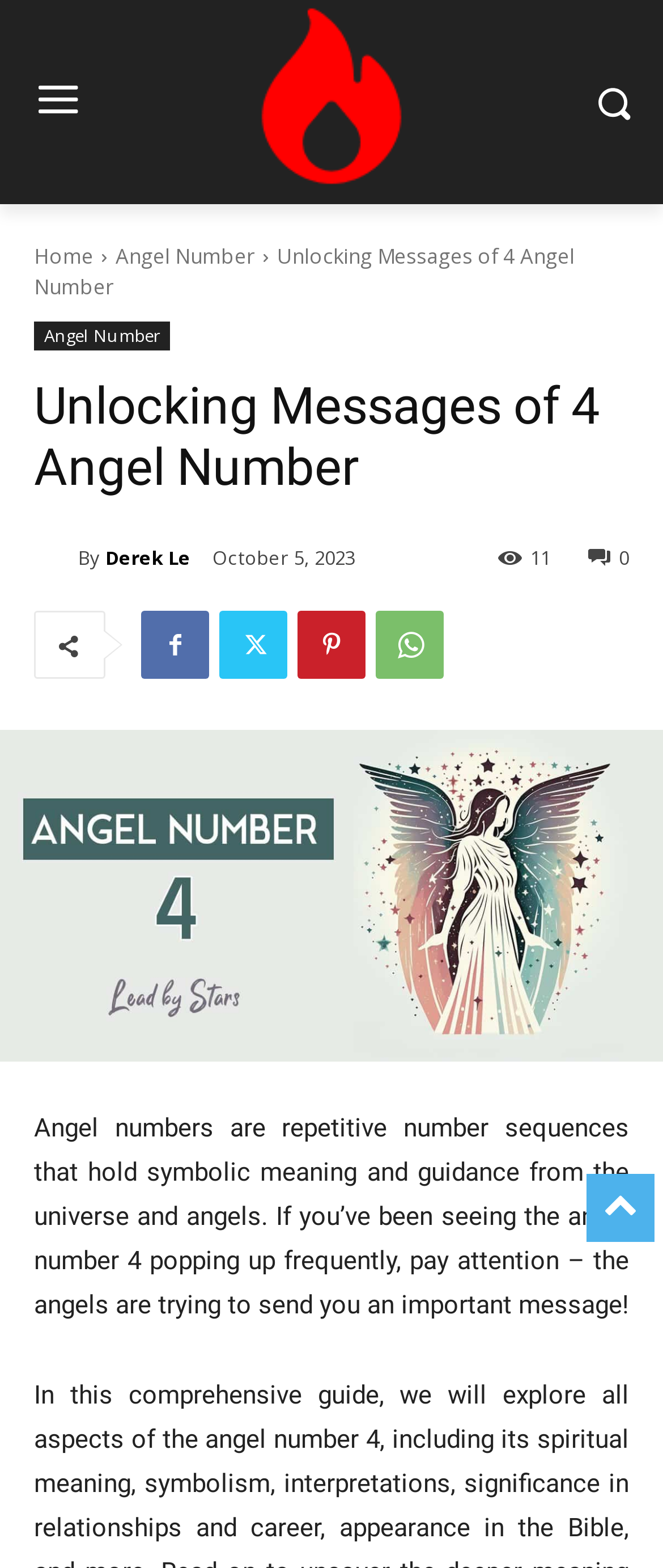Show the bounding box coordinates of the region that should be clicked to follow the instruction: "Explore the meaning of 4 Angel Number."

[0.0, 0.466, 1.0, 0.677]